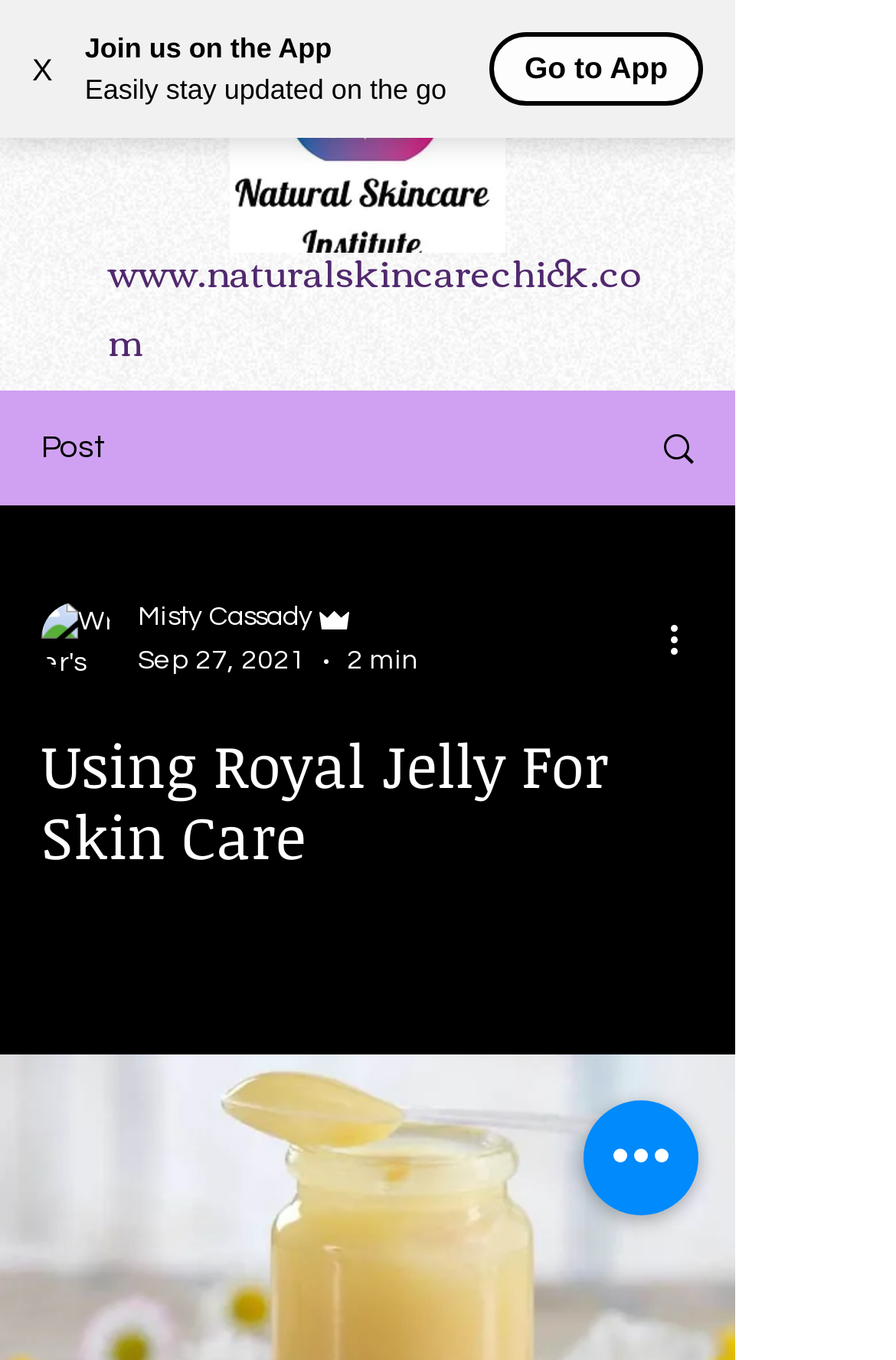Based on the element description parent_node: www.naturalskincarechick.com aria-label="Open navigation menu", identify the bounding box coordinates for the UI element. The coordinates should be in the format (top-left x, top-left y, bottom-right x, bottom-right y) and within the 0 to 1 range.

[0.051, 0.017, 0.179, 0.101]